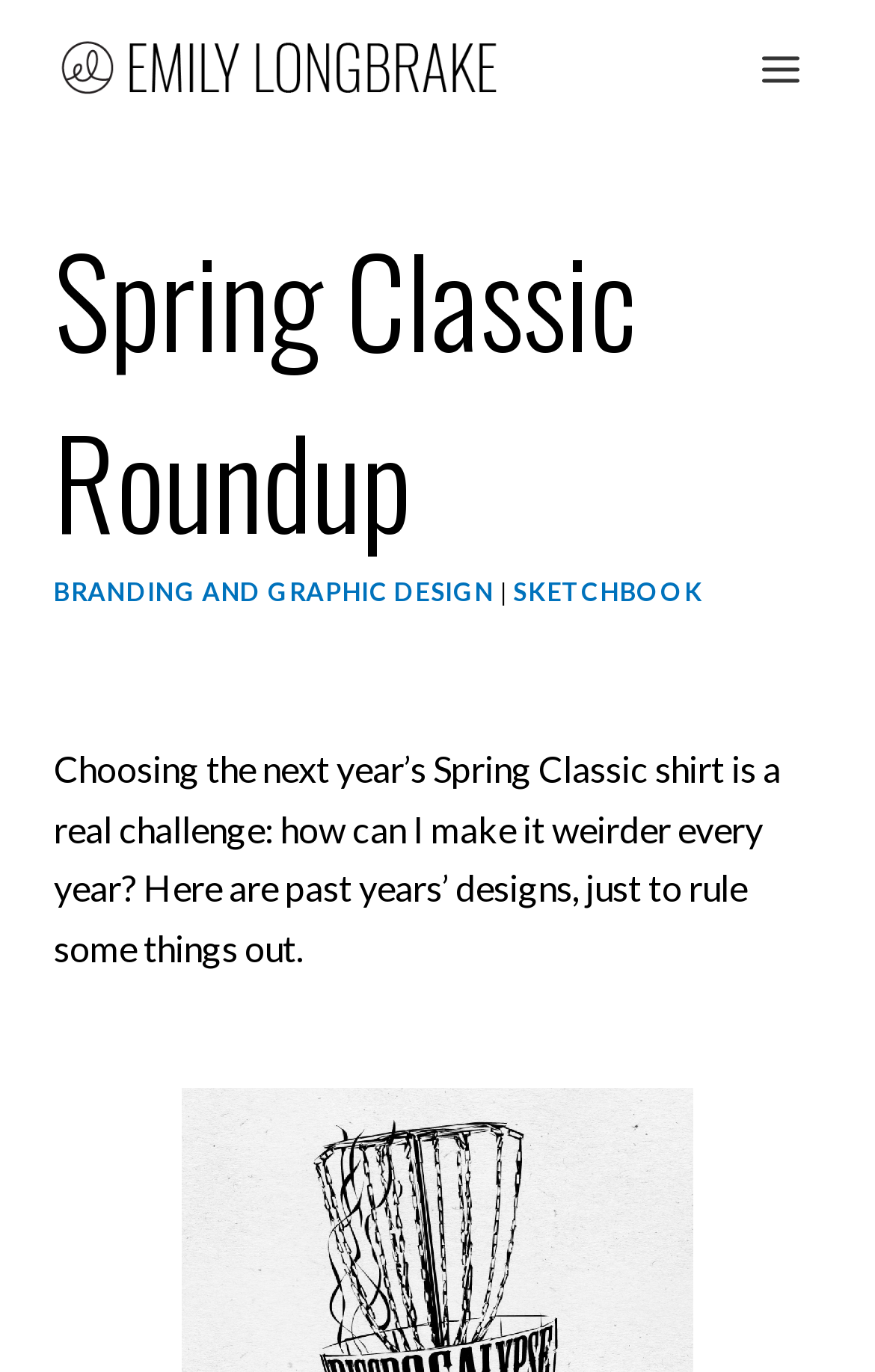What is the author's name?
Analyze the image and provide a thorough answer to the question.

The author's name is found in the link element with the text 'Emily Longbrake' at the top of the page, which is also accompanied by an image with the same name.